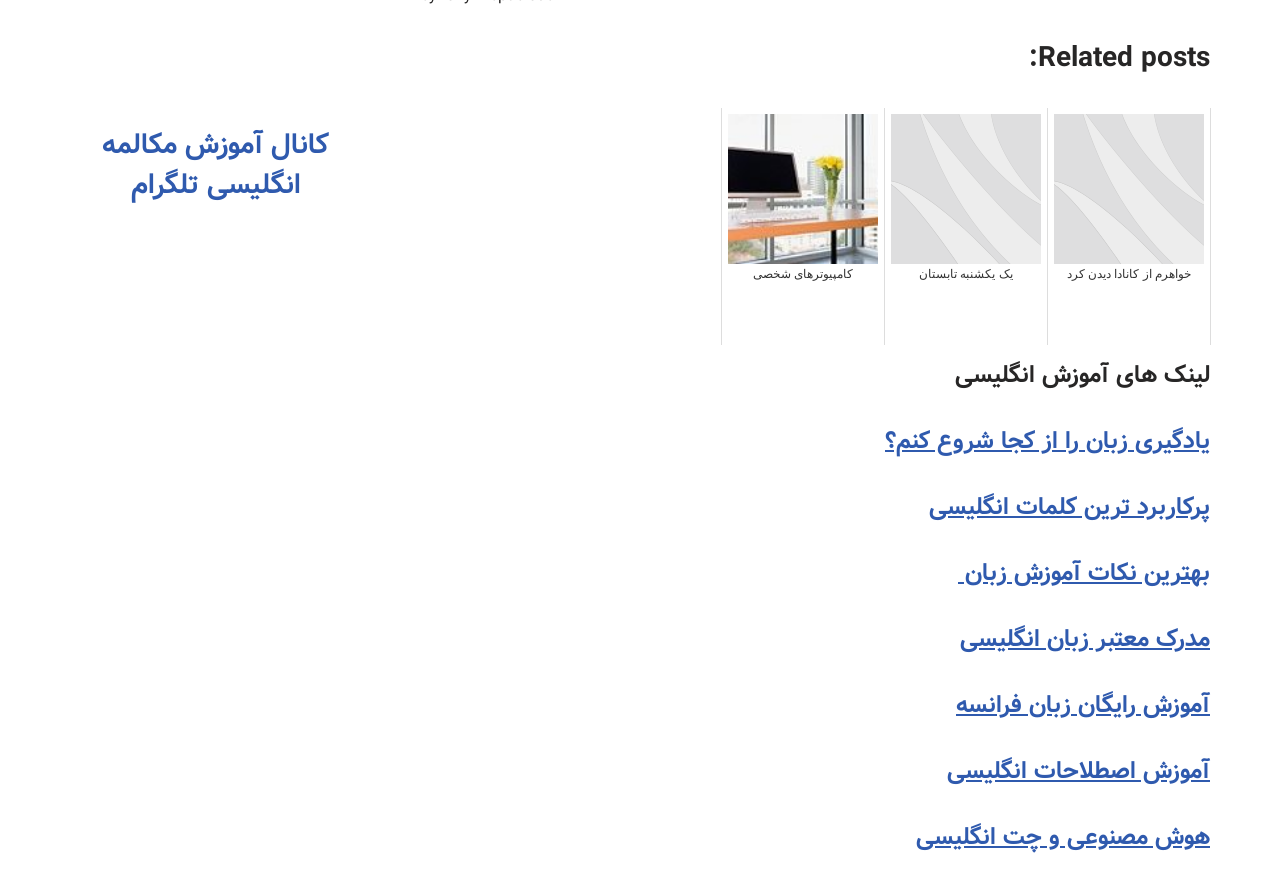Provide the bounding box coordinates, formatted as (top-left x, top-left y, bottom-right x, bottom-right y), with all values being floating point numbers between 0 and 1. Identify the bounding box of the UI element that matches the description: کامپیوترهای شخصی

[0.563, 0.123, 0.691, 0.393]